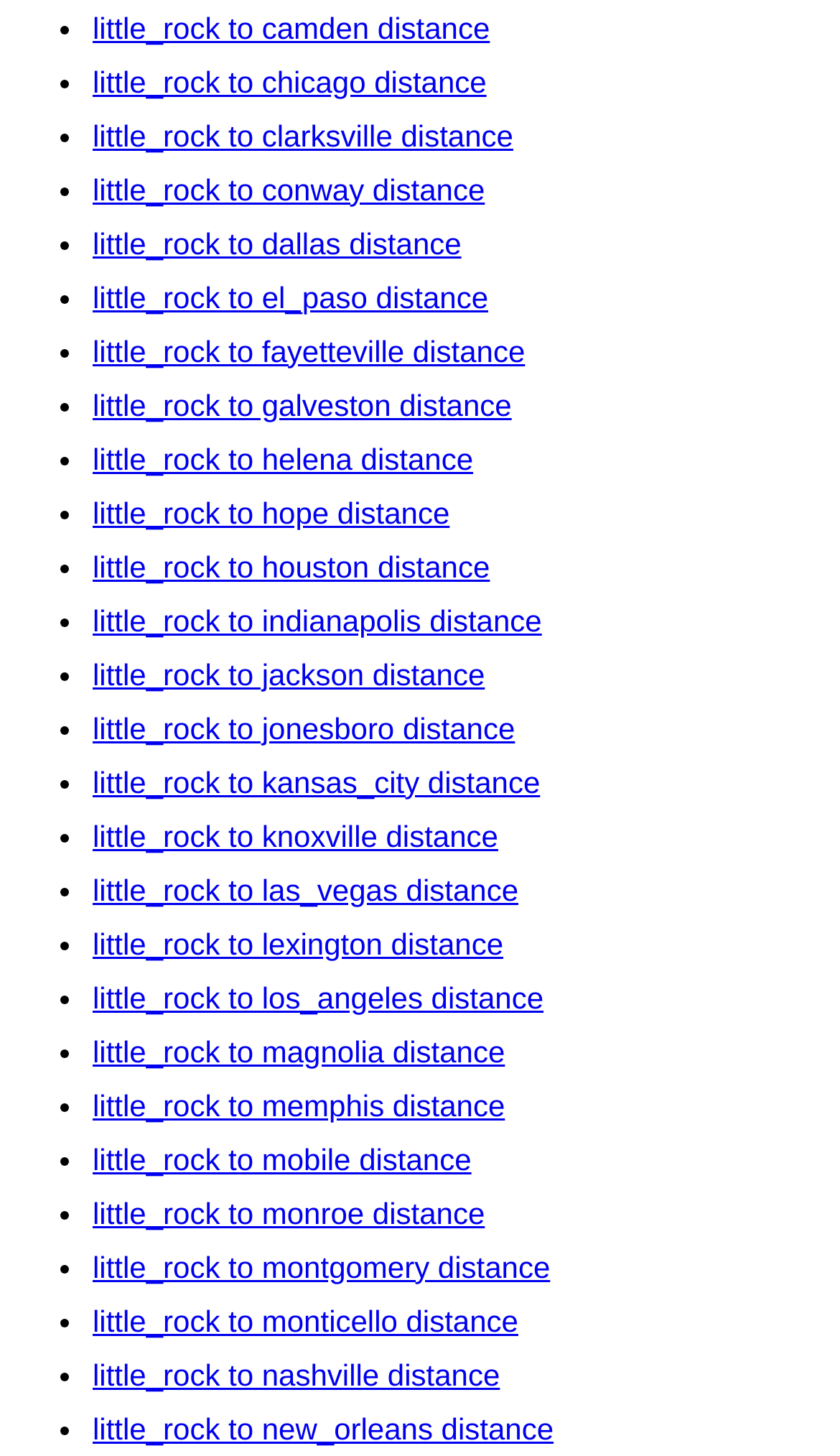Based on the image, give a detailed response to the question: How many cities are listed?

I counted the number of links on the webpage, each representing a city, and found that there are 30 cities listed.